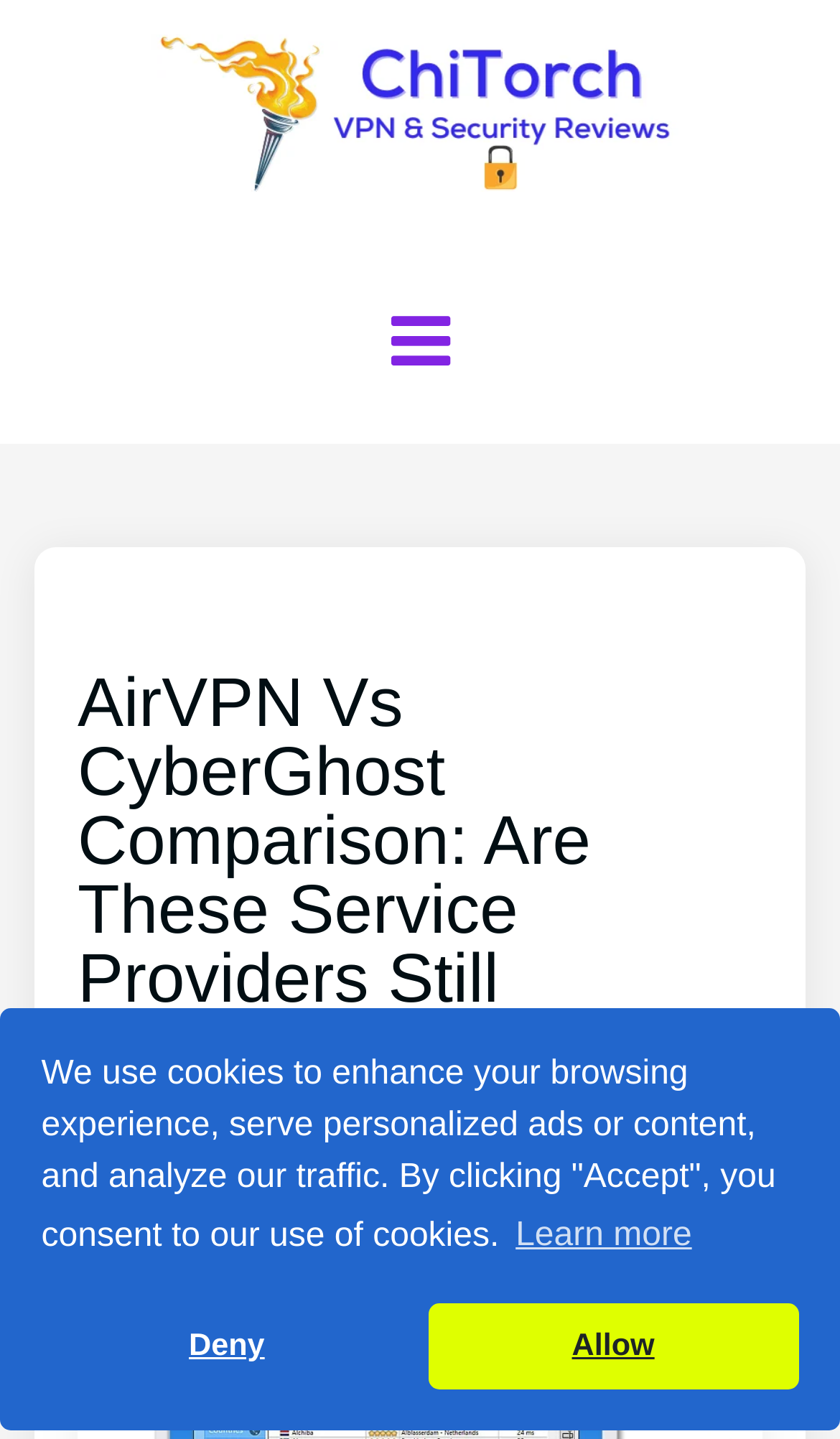What is the topic of the article?
Using the image, provide a concise answer in one word or a short phrase.

AirVPN Vs CyberGhost Comparison